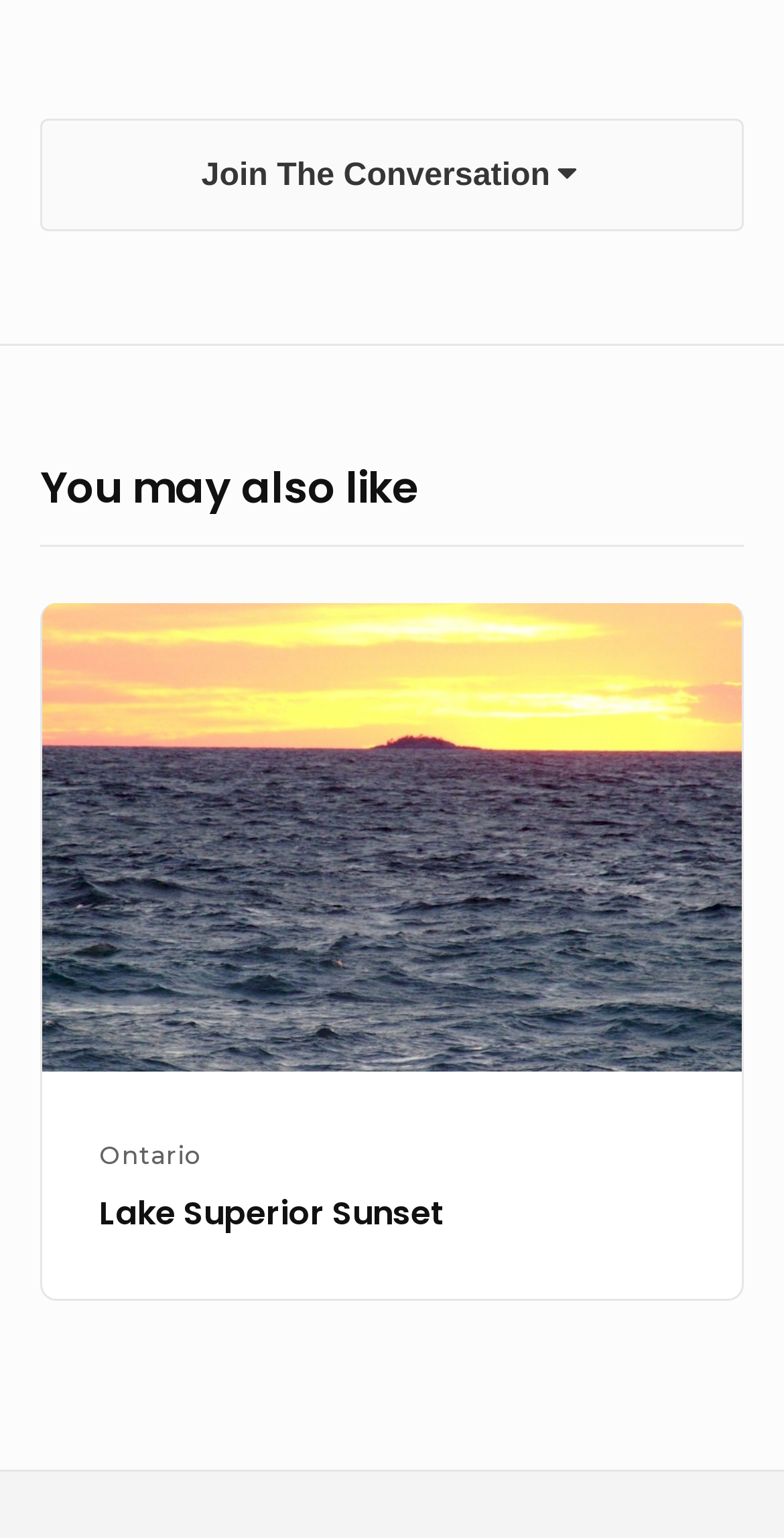Given the description "Ontario", provide the bounding box coordinates of the corresponding UI element.

[0.126, 0.742, 0.26, 0.761]